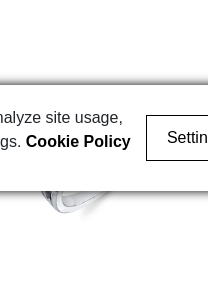Provide an in-depth description of all elements within the image.

This image features a stunning Shy Creation Wedding Band, specifically the model SC22005548. The band is elegantly designed, showcasing its intricate details and polished finish, making it a perfect choice for a wedding or special occasion. Below the band, there is an interface that includes options for adding the product to a wishlist, alongside pricing information and availability notes. The ring is presented in an eye-catching layout that highlights its beauty, ensuring it stands out to potential buyers. The context suggests that this is part of an online shopping experience, focusing on luxury jewelry.